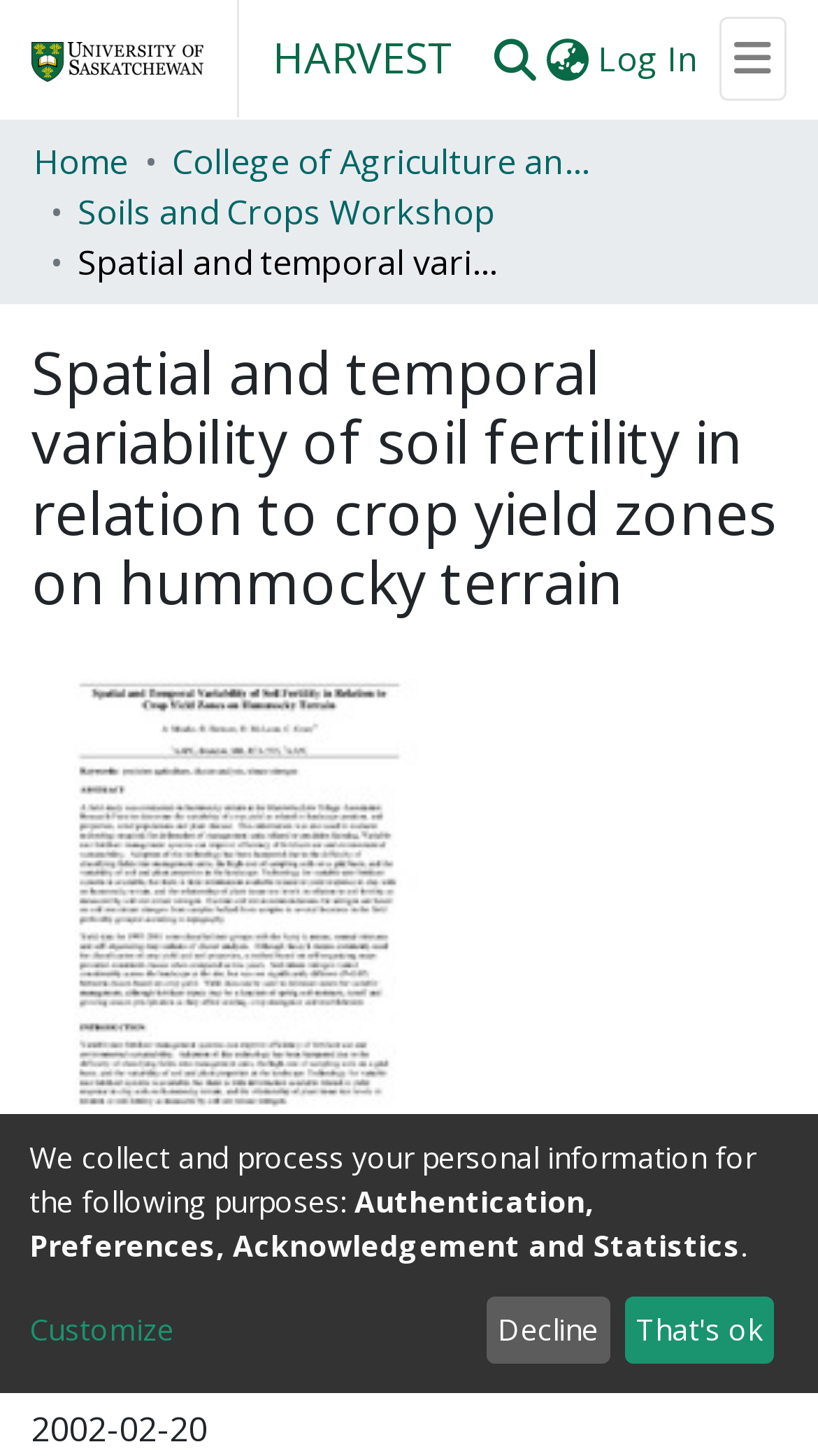What is the primary heading on this webpage?

Spatial and temporal variability of soil fertility in relation to crop yield zones on hummocky terrain